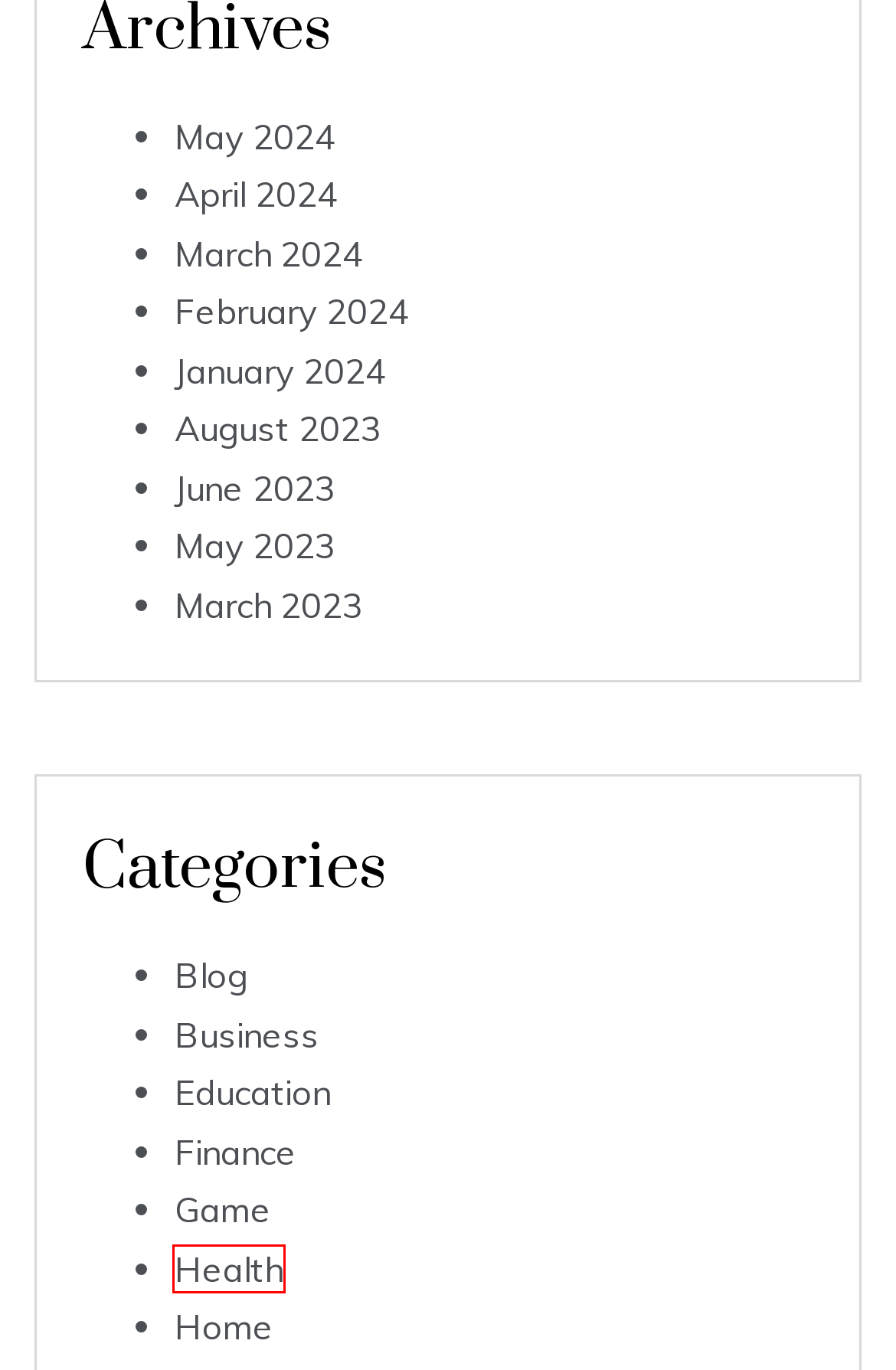Given a screenshot of a webpage featuring a red bounding box, identify the best matching webpage description for the new page after the element within the red box is clicked. Here are the options:
A. Education - Daily Time Article
B. Health - Daily Time Article
C. Have Some Familiarity With the Avocado Health Advantages - Daily Time Article
D. Empowering Remote Work: Innovative Solutions for Success - Daily Time Article
E. Devin Haney - Daily Time Article
F. Daily Time Article -
G. Predictive Analytics: The Future of Quality Management Systems - Daily Time Article
H. Blog - Daily Time Article

B